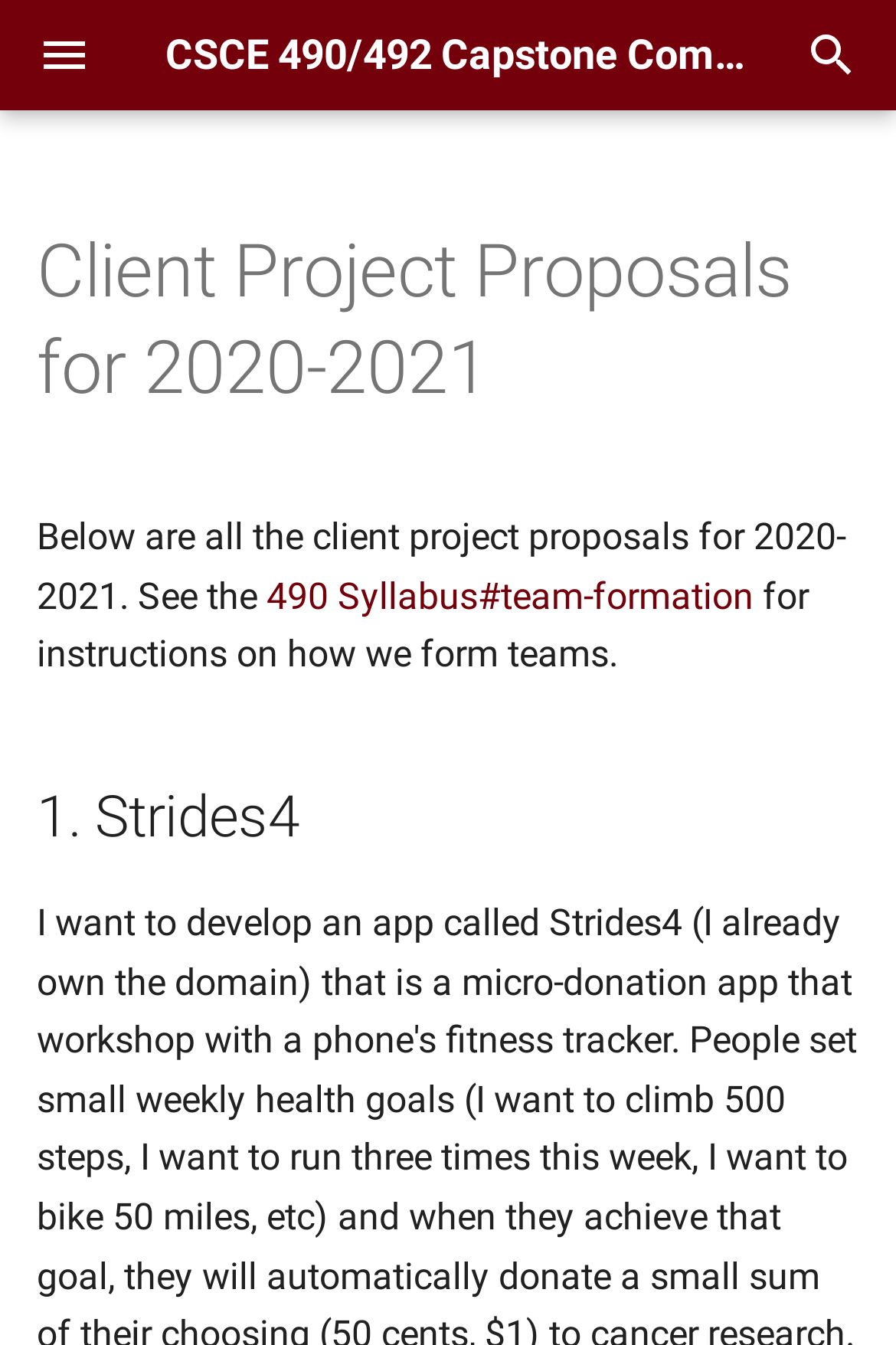Locate the UI element that matches the description Source Control in the webpage screenshot. Return the bounding box coordinates in the format (top-left x, top-left y, bottom-right x, bottom-right y), with values ranging from 0 to 1.

[0.0, 0.861, 0.621, 0.943]